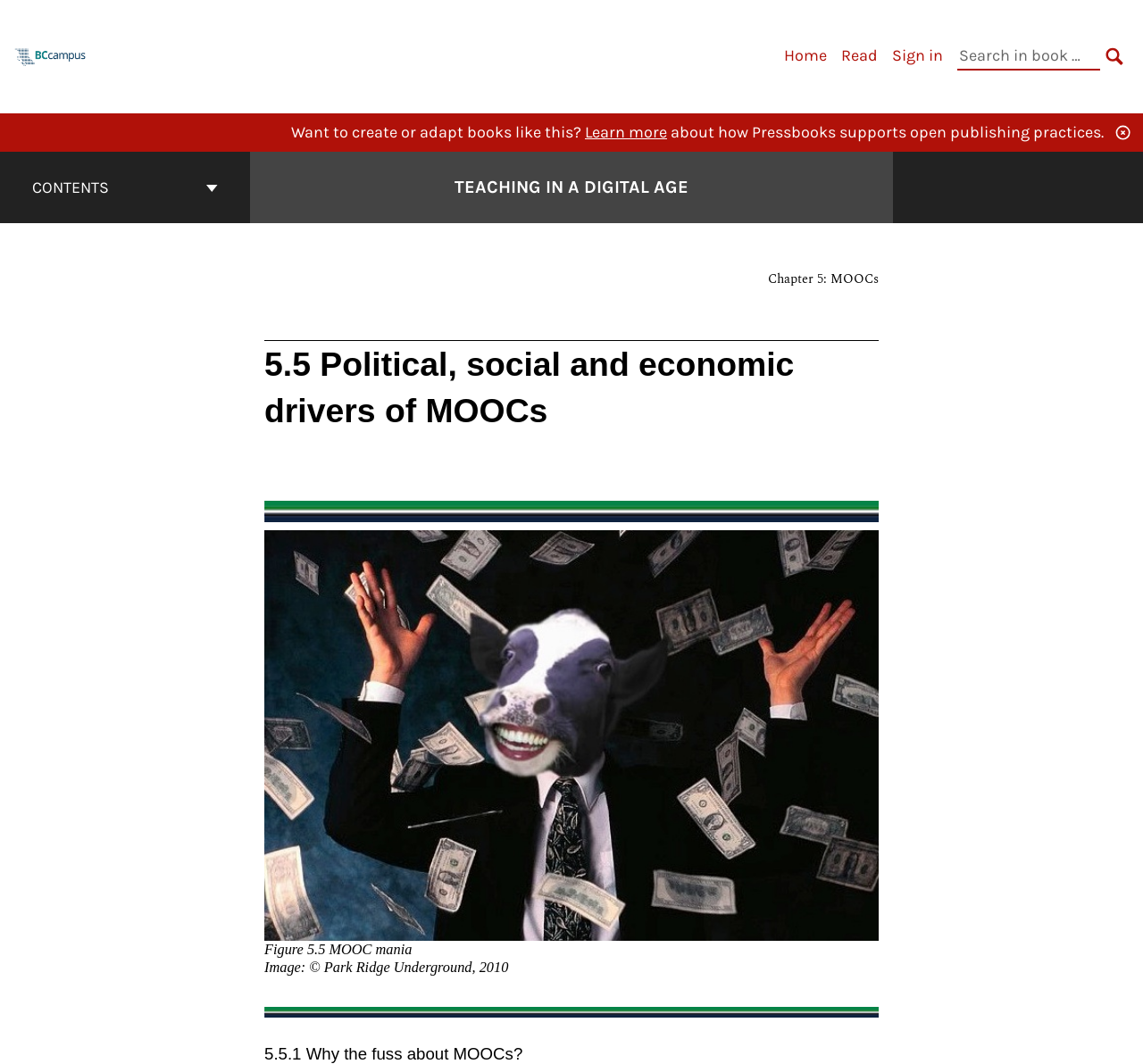Using the format (top-left x, top-left y, bottom-right x, bottom-right y), provide the bounding box coordinates for the described UI element. All values should be floating point numbers between 0 and 1: Teaching in a Digital Age

[0.398, 0.164, 0.602, 0.189]